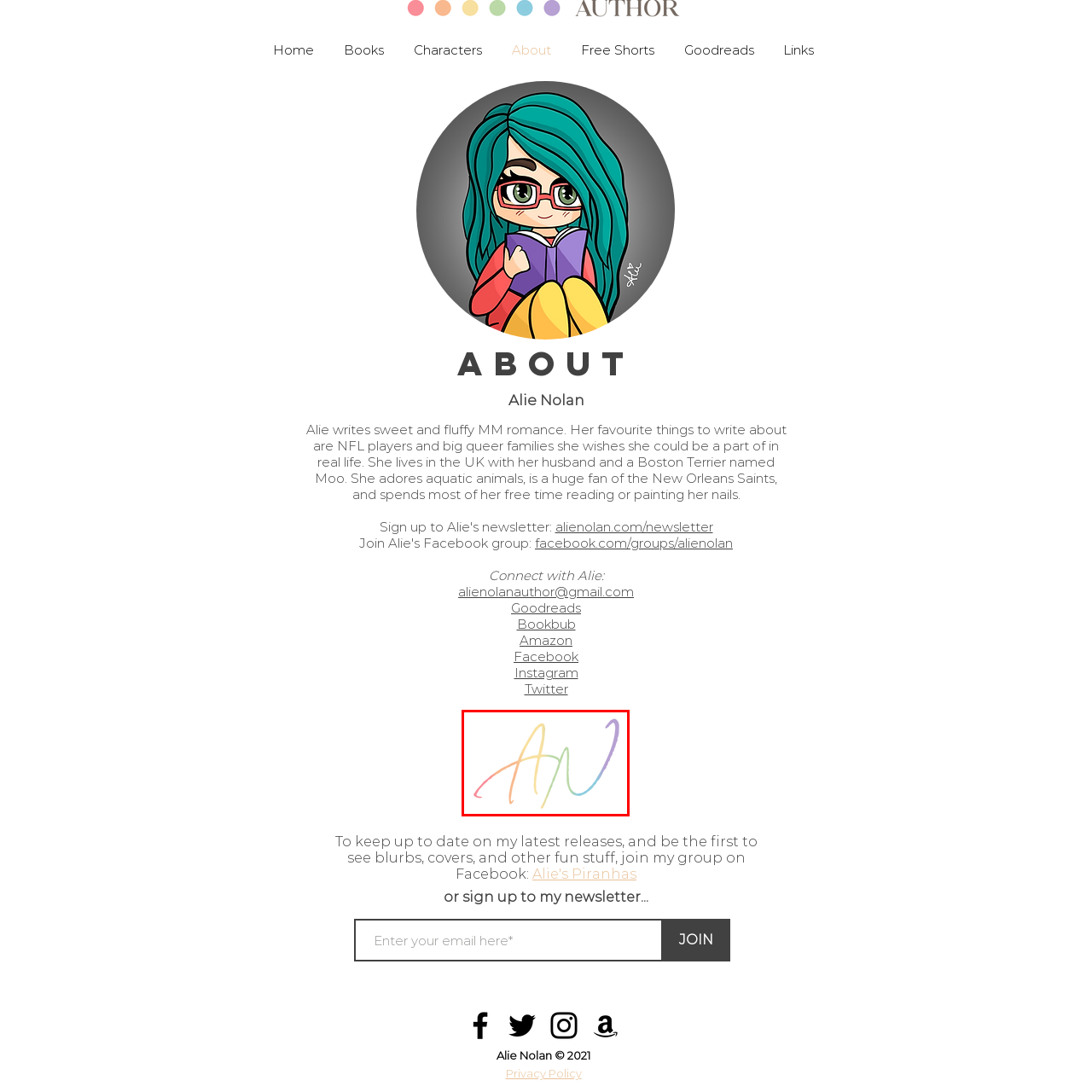Give a detailed account of the visual elements present in the image highlighted by the red border.

The image features a stylized signature that combines the letters "A" and "N," representing the author Alie Nolan. The signature is artistically rendered in a gradient of soft pastel colors, transitioning from warm pink and orange to cool lavender and green. This vibrant design reflects the lighthearted and warm themes often found in Alie Nolan’s writing, known for its sweet and fluffy MM romance narratives. The playful curves and flowing lines of the letters evoke a sense of creativity and personal touch, making it an inviting emblem for her brand.